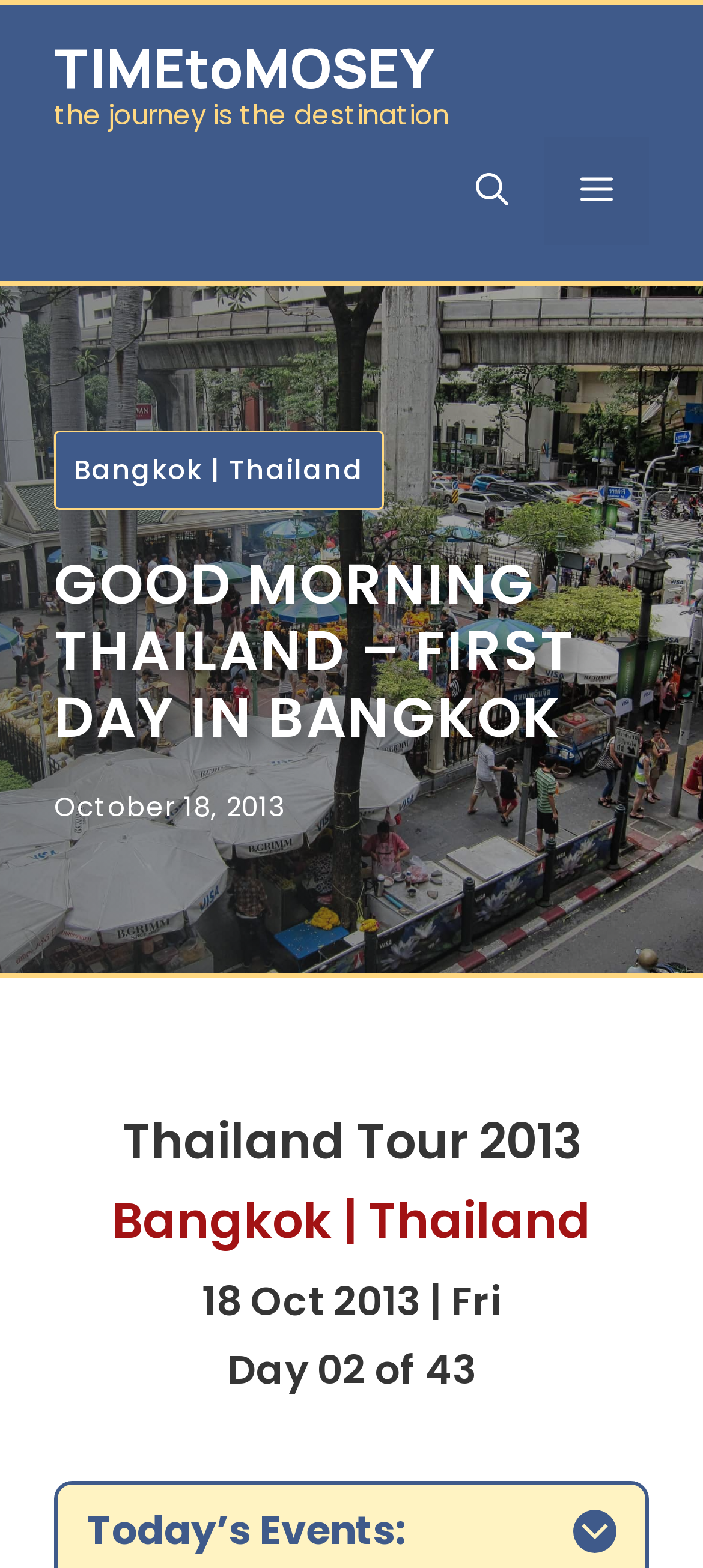What is the date of the blog post?
Please provide an in-depth and detailed response to the question.

The date of the blog post can be found in the time section, where it says 'October 18, 2013'. This date is also mentioned in the heading section, where it says '18 Oct 2013 | Fri'.